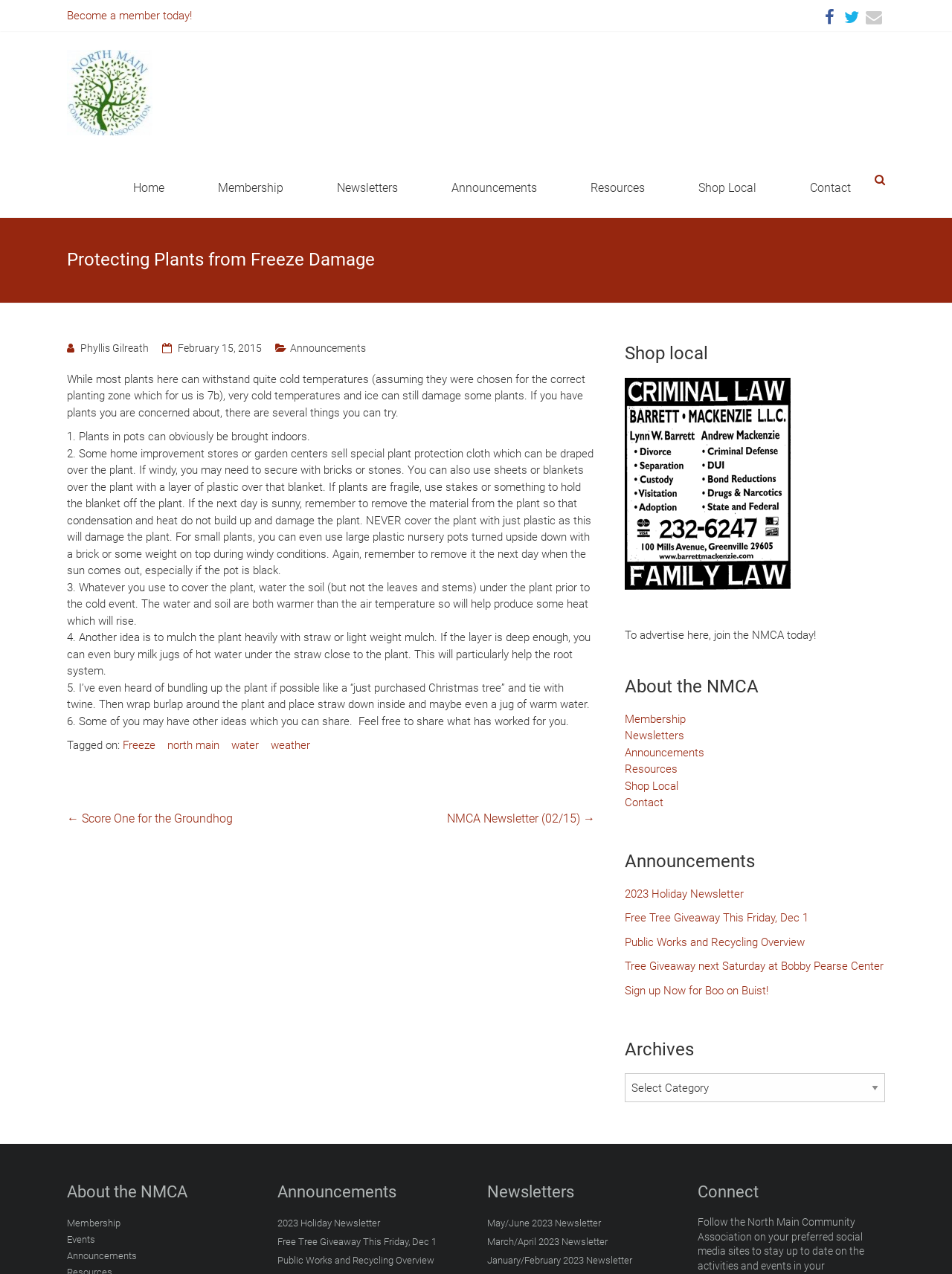Locate the bounding box coordinates of the clickable element to fulfill the following instruction: "Click on 'Protecting Plants from Freeze Damage' heading". Provide the coordinates as four float numbers between 0 and 1 in the format [left, top, right, bottom].

[0.07, 0.194, 0.394, 0.214]